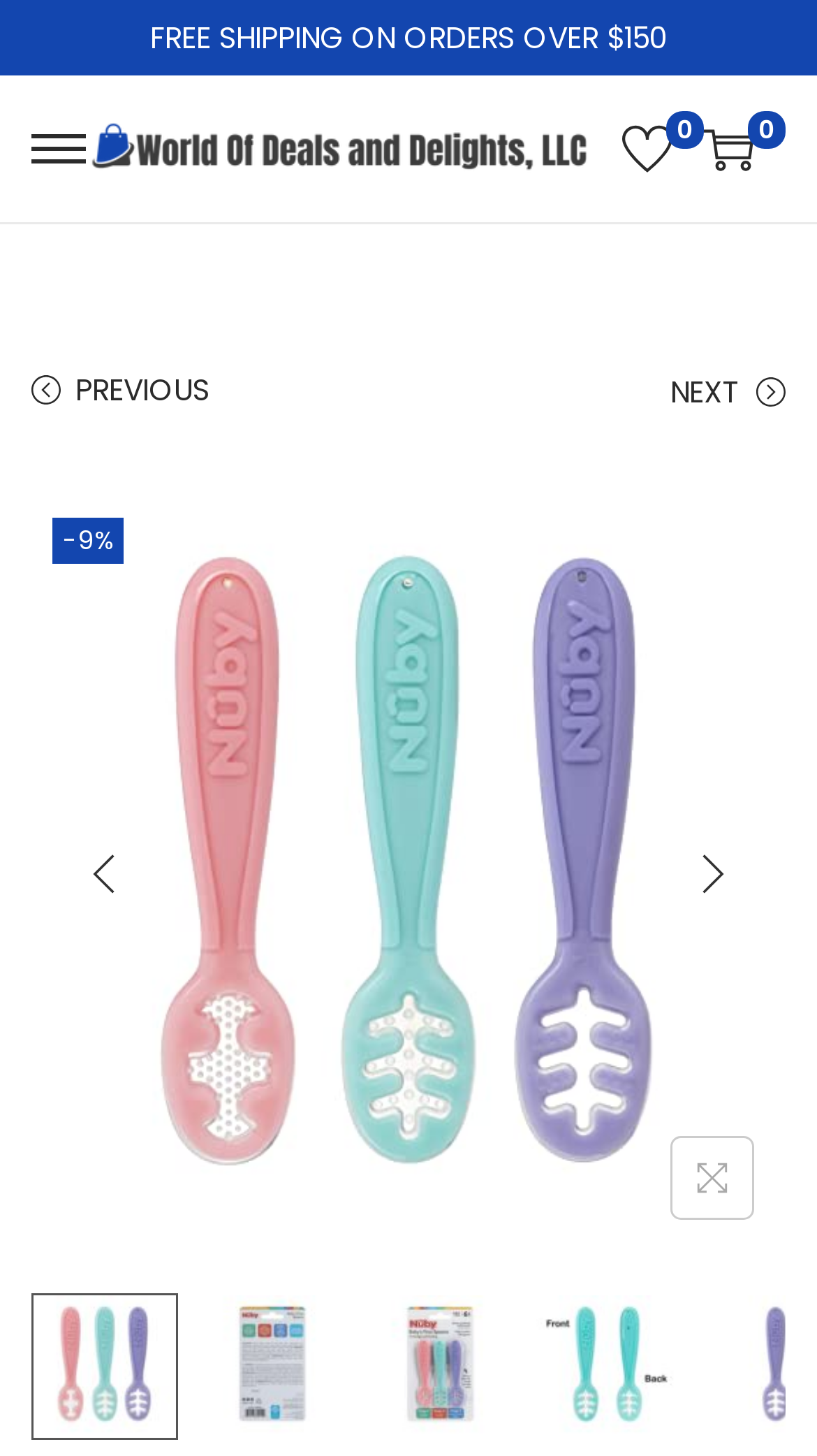Based on the image, provide a detailed response to the question:
How many product images are displayed?

The webpage has a generic element with four image elements inside it, each labeled as 'Product image', which suggests that there are four product images displayed.